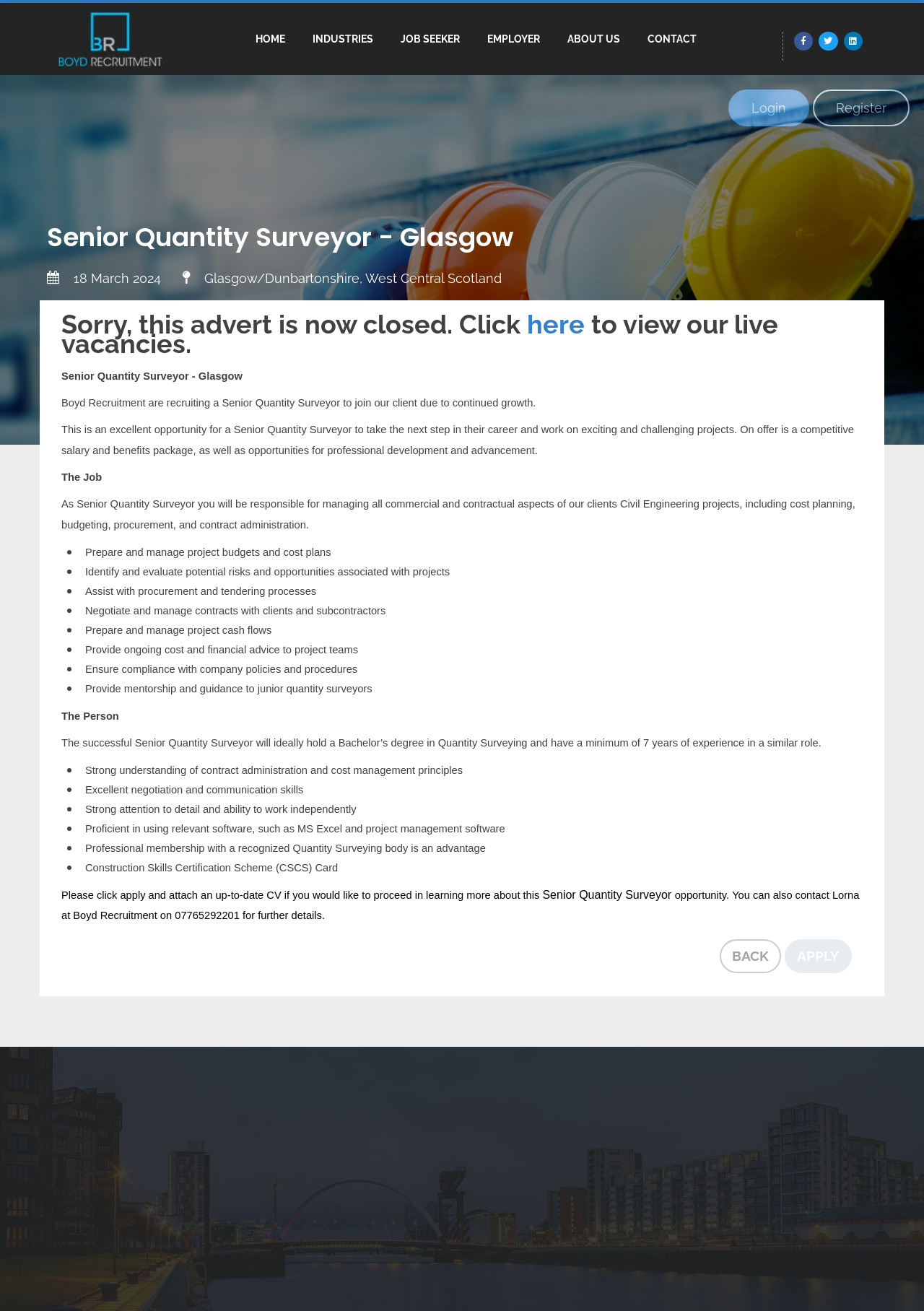Identify the coordinates of the bounding box for the element that must be clicked to accomplish the instruction: "Learn more about Rosemarie Arnold".

None